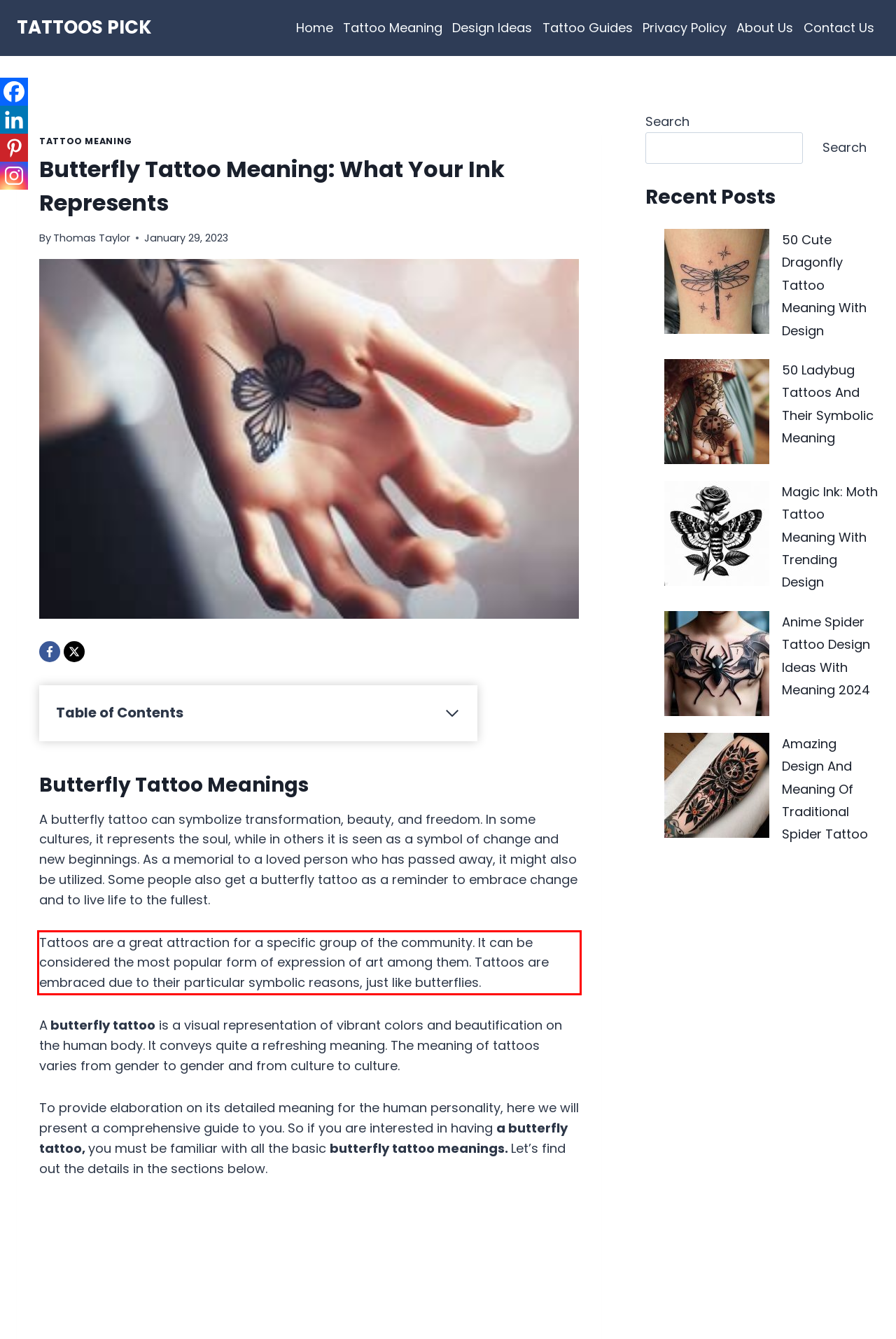Using the webpage screenshot, recognize and capture the text within the red bounding box.

Tattoos are a great attraction for a specific group of the community. It can be considered the most popular form of expression of art among them. Tattoos are embraced due to their particular symbolic reasons, just like butterflies.